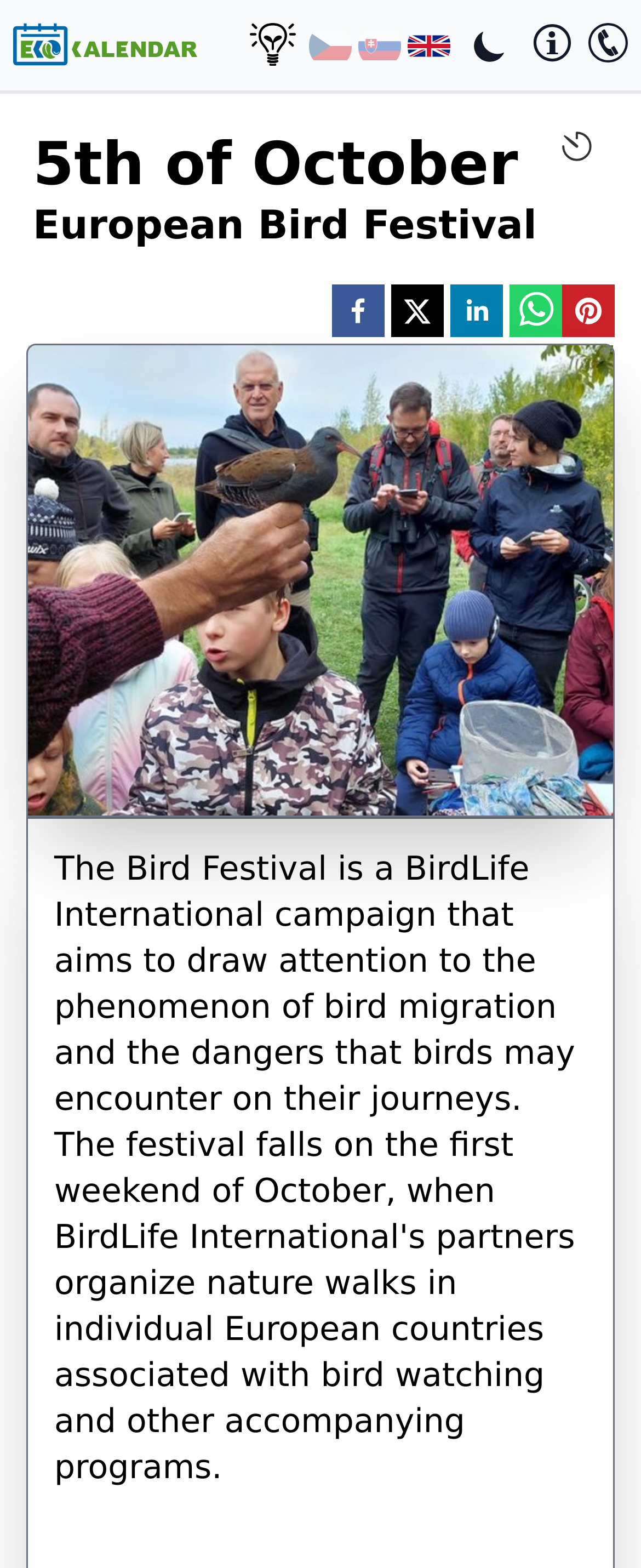Can you find the bounding box coordinates for the element to click on to achieve the instruction: "Toggle Dark Mode"?

[0.723, 0.012, 0.805, 0.046]